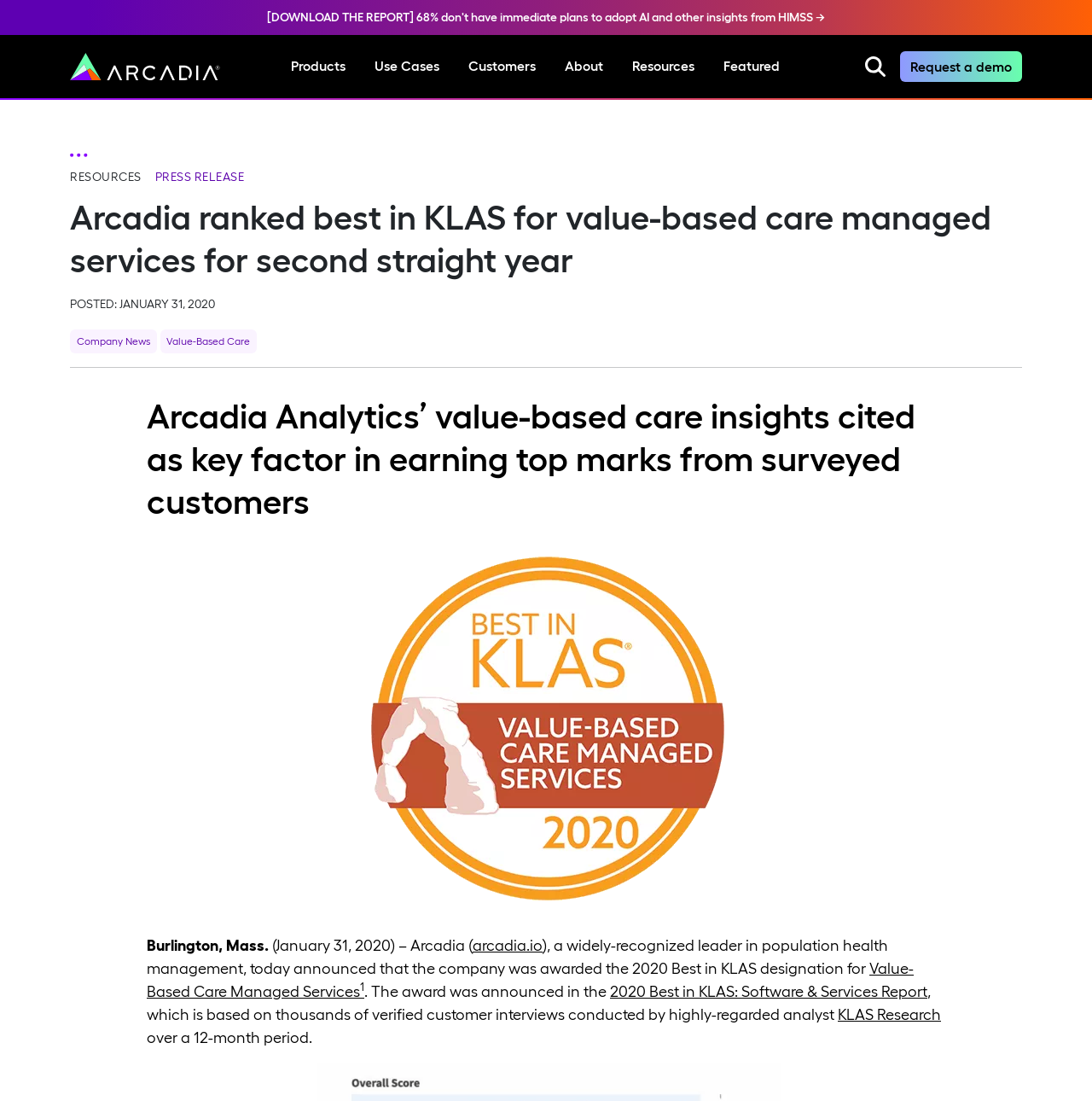Please provide a brief answer to the question using only one word or phrase: 
What is the company's name?

Arcadia